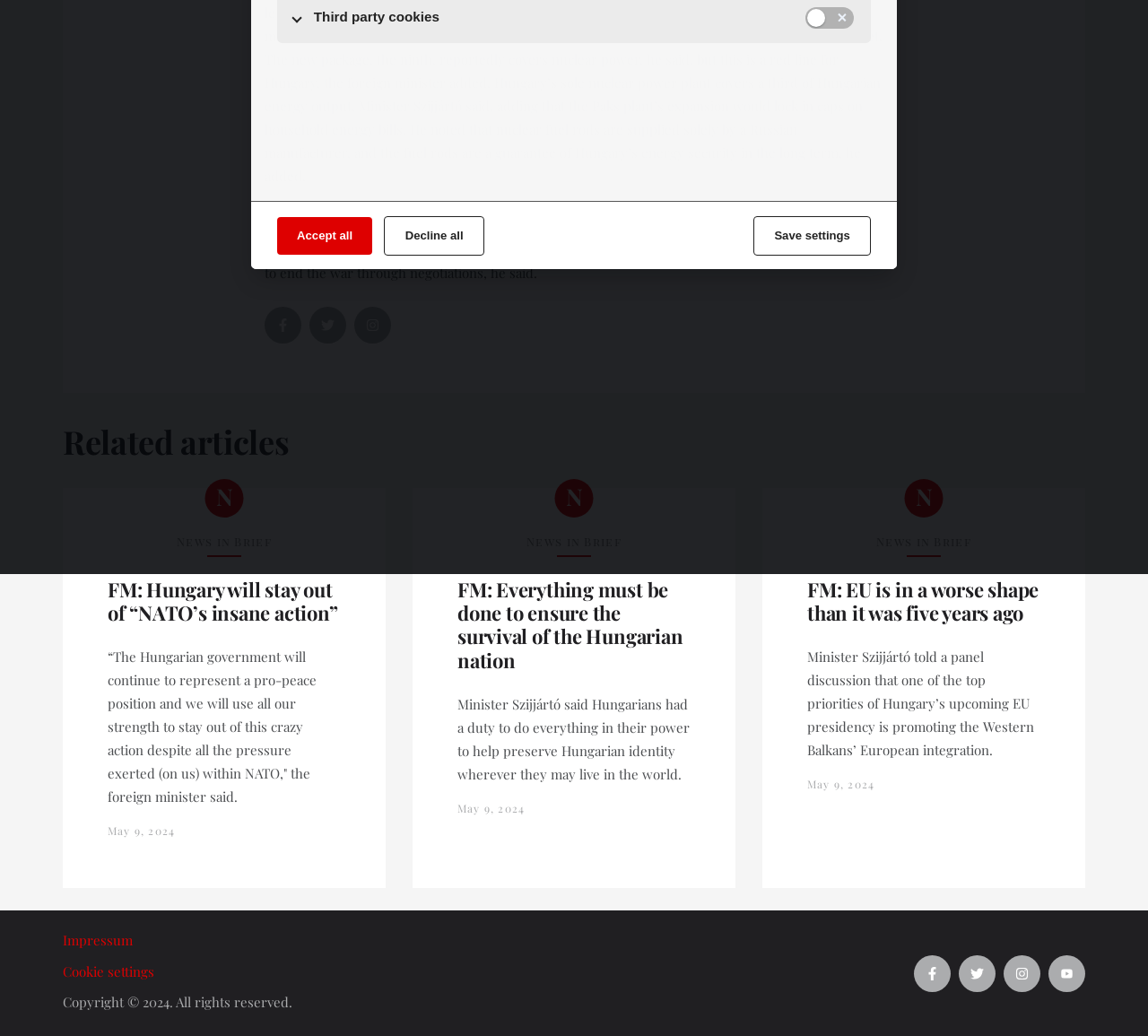Given the description of the UI element: "Impressum", predict the bounding box coordinates in the form of [left, top, right, bottom], with each value being a float between 0 and 1.

[0.055, 0.898, 0.796, 0.918]